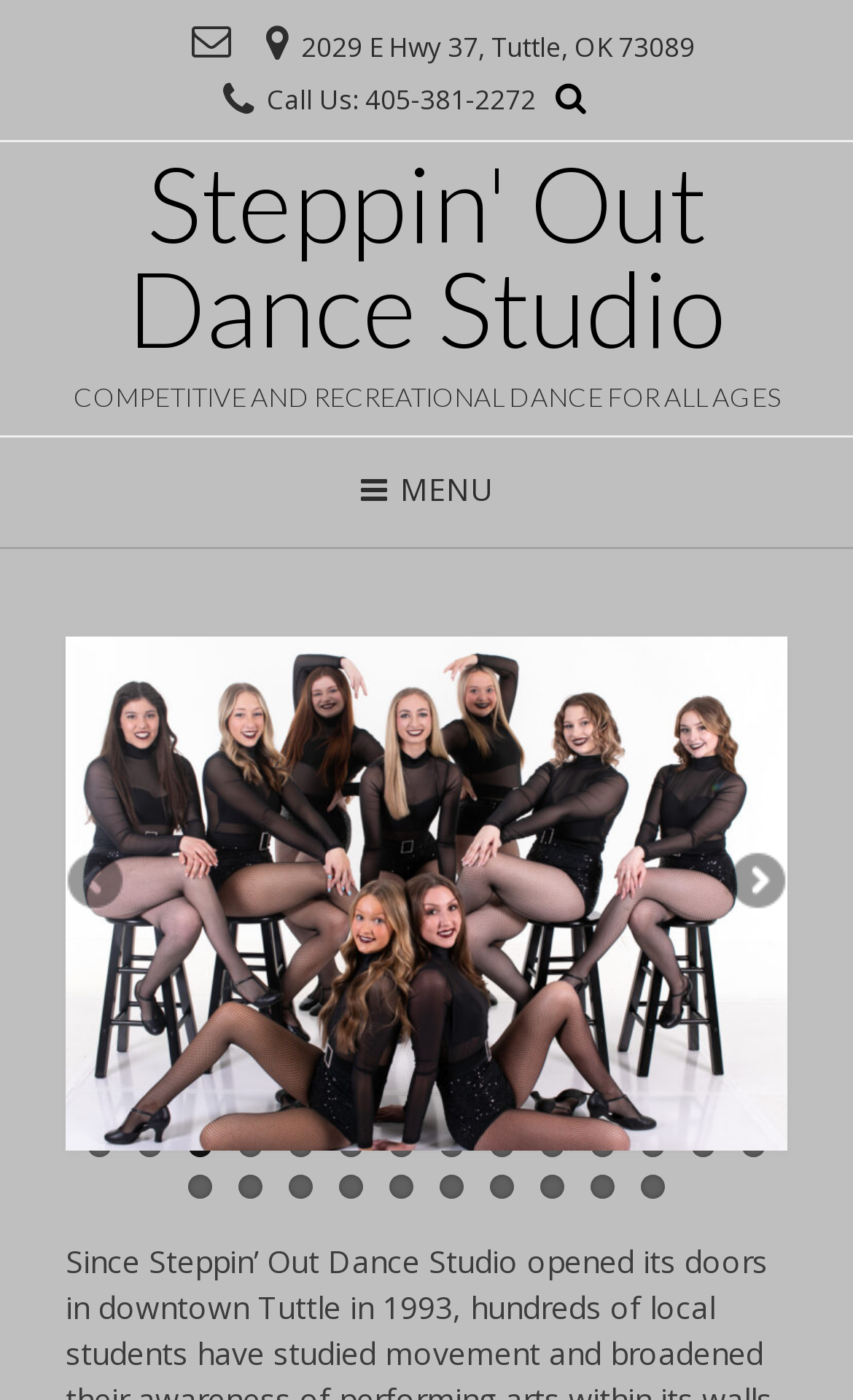Please locate the bounding box coordinates of the element that should be clicked to achieve the given instruction: "Go to the previous page".

[0.077, 0.607, 0.154, 0.654]